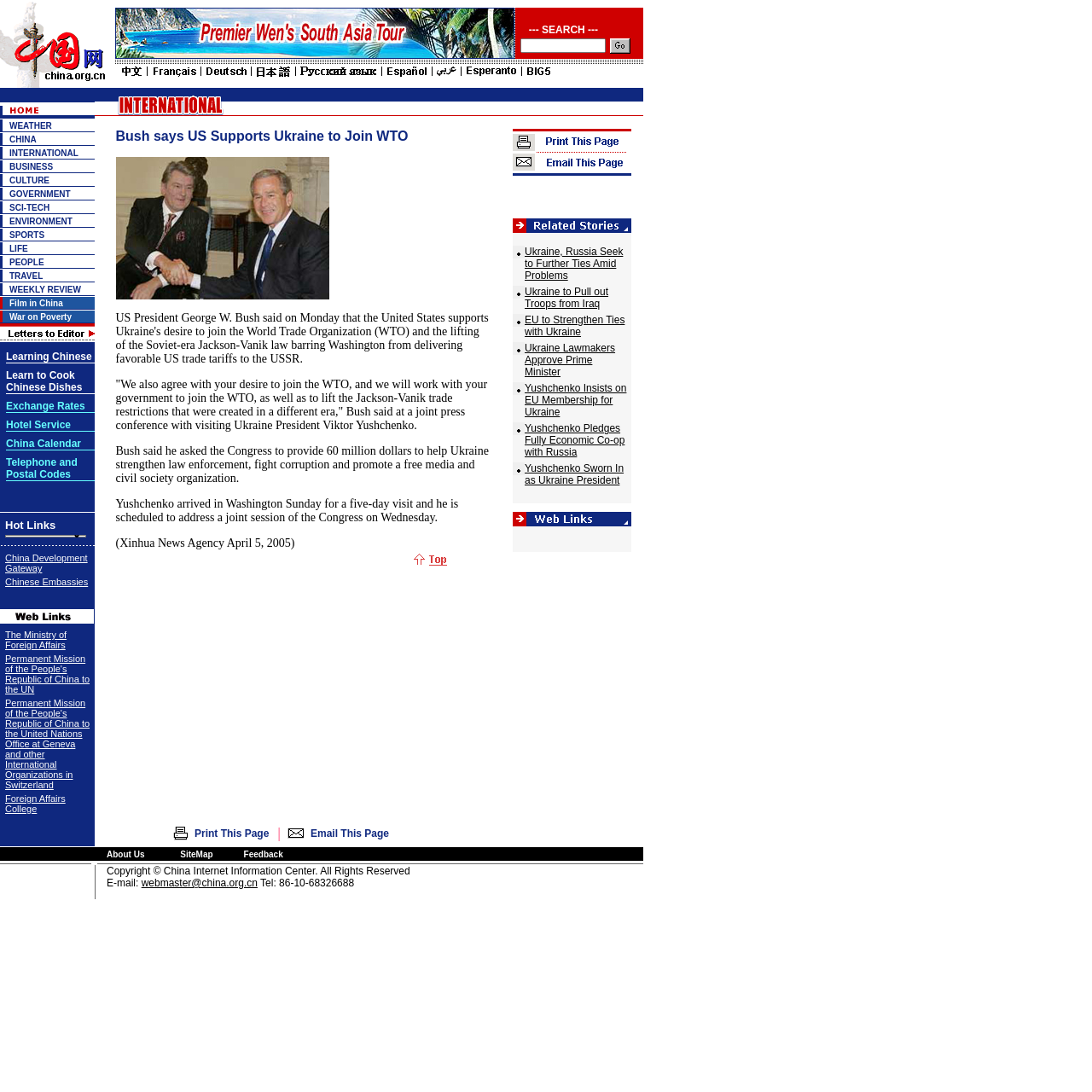What is the function of the button next to the search bar?
Give a single word or phrase answer based on the content of the image.

To submit search query